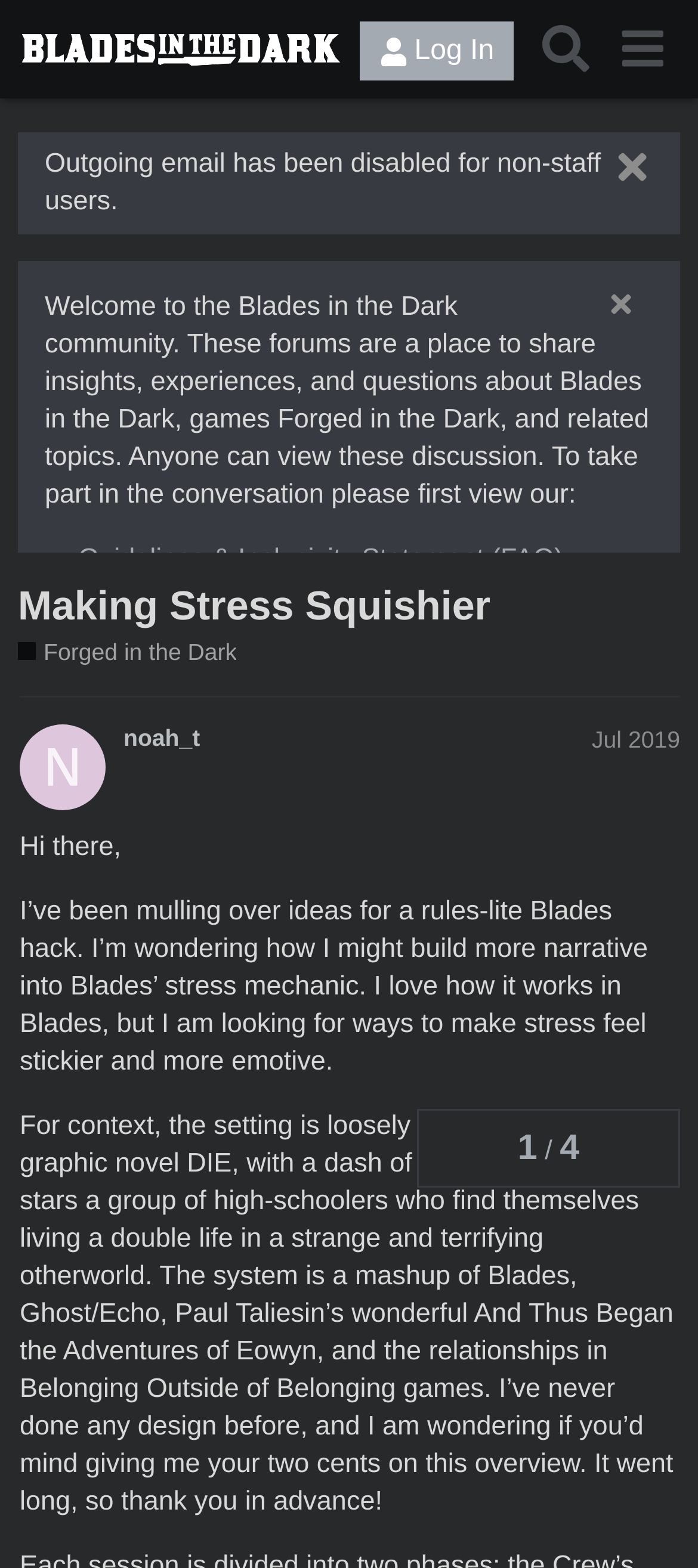Based on the provided description, "Menu", find the bounding box of the corresponding UI element in the screenshot.

None